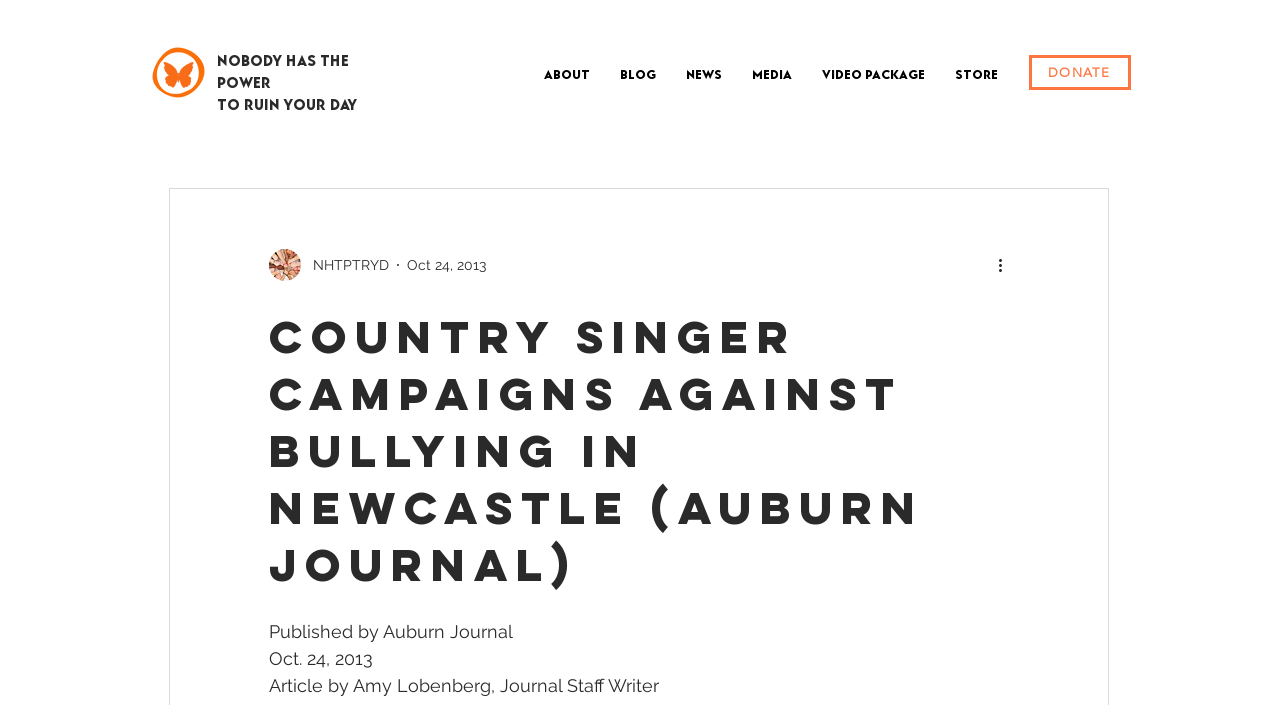Who is the author of the article?
We need a detailed and meticulous answer to the question.

The author of the article is mentioned at the top of the webpage, below the heading, as 'Article by Amy Lobenberg, Journal Staff Writer'.